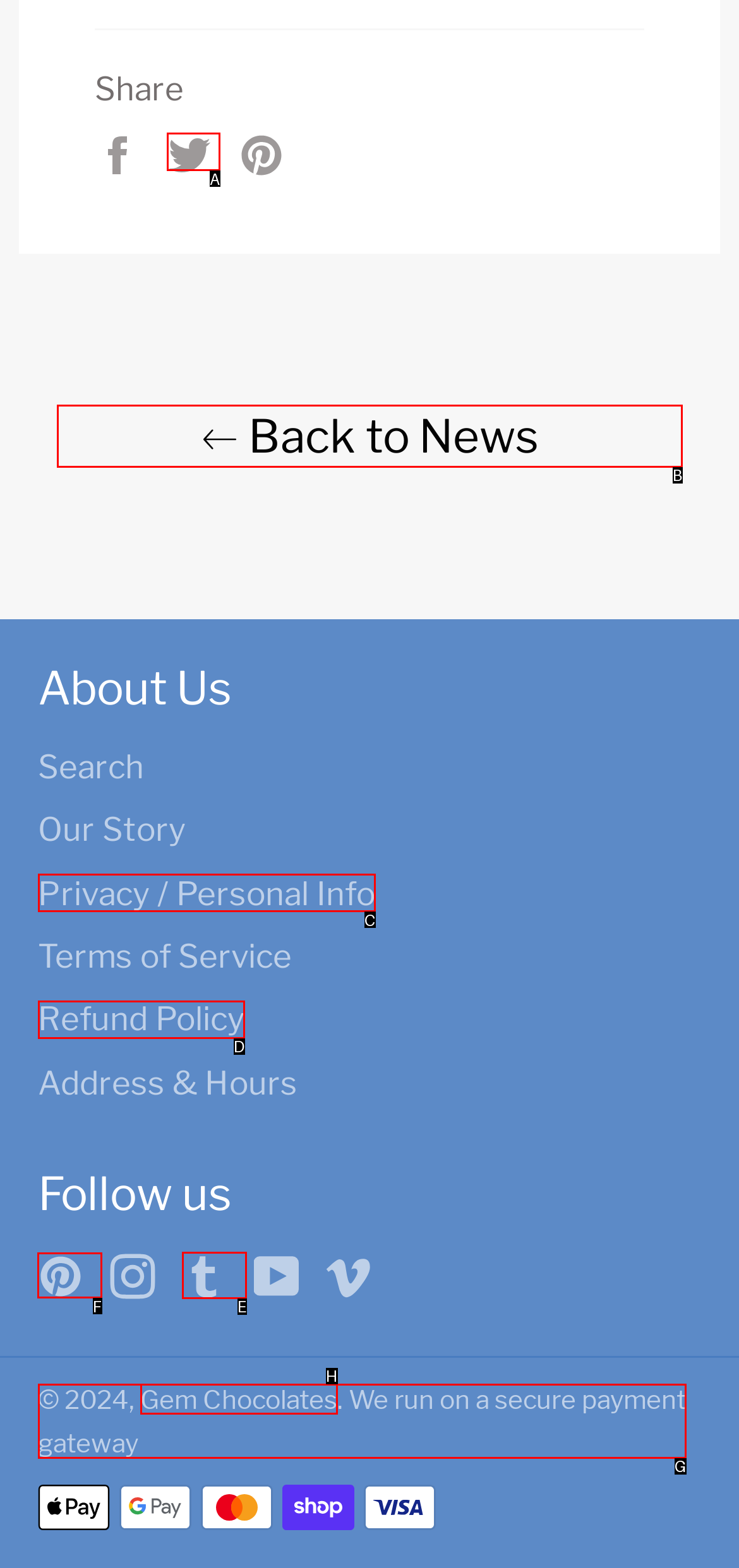Choose the HTML element you need to click to achieve the following task: Follow on Pinterest
Respond with the letter of the selected option from the given choices directly.

F